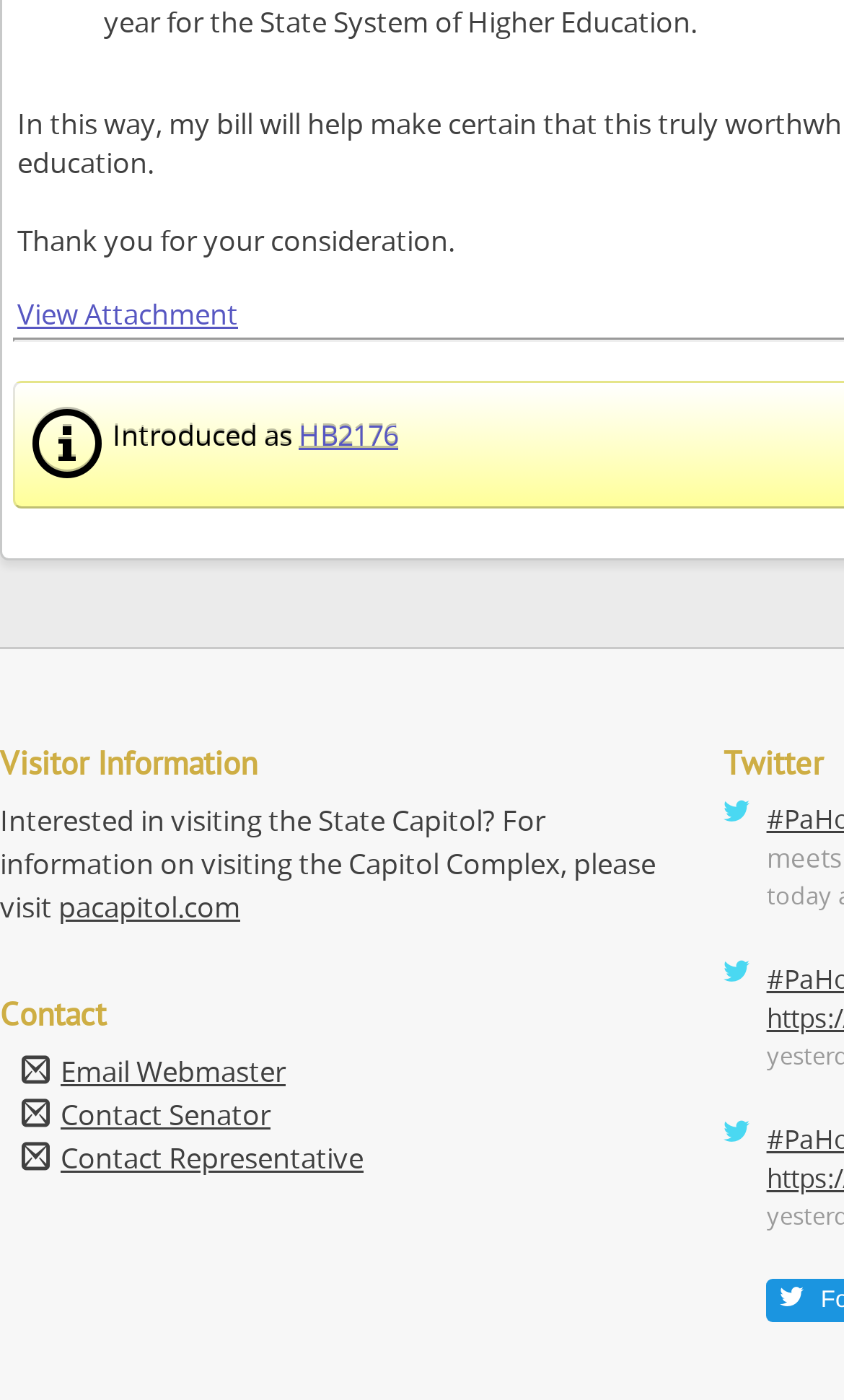Bounding box coordinates are specified in the format (top-left x, top-left y, bottom-right x, bottom-right y). All values are floating point numbers bounded between 0 and 1. Please provide the bounding box coordinate of the region this sentence describes: HB2176

[0.354, 0.297, 0.472, 0.325]